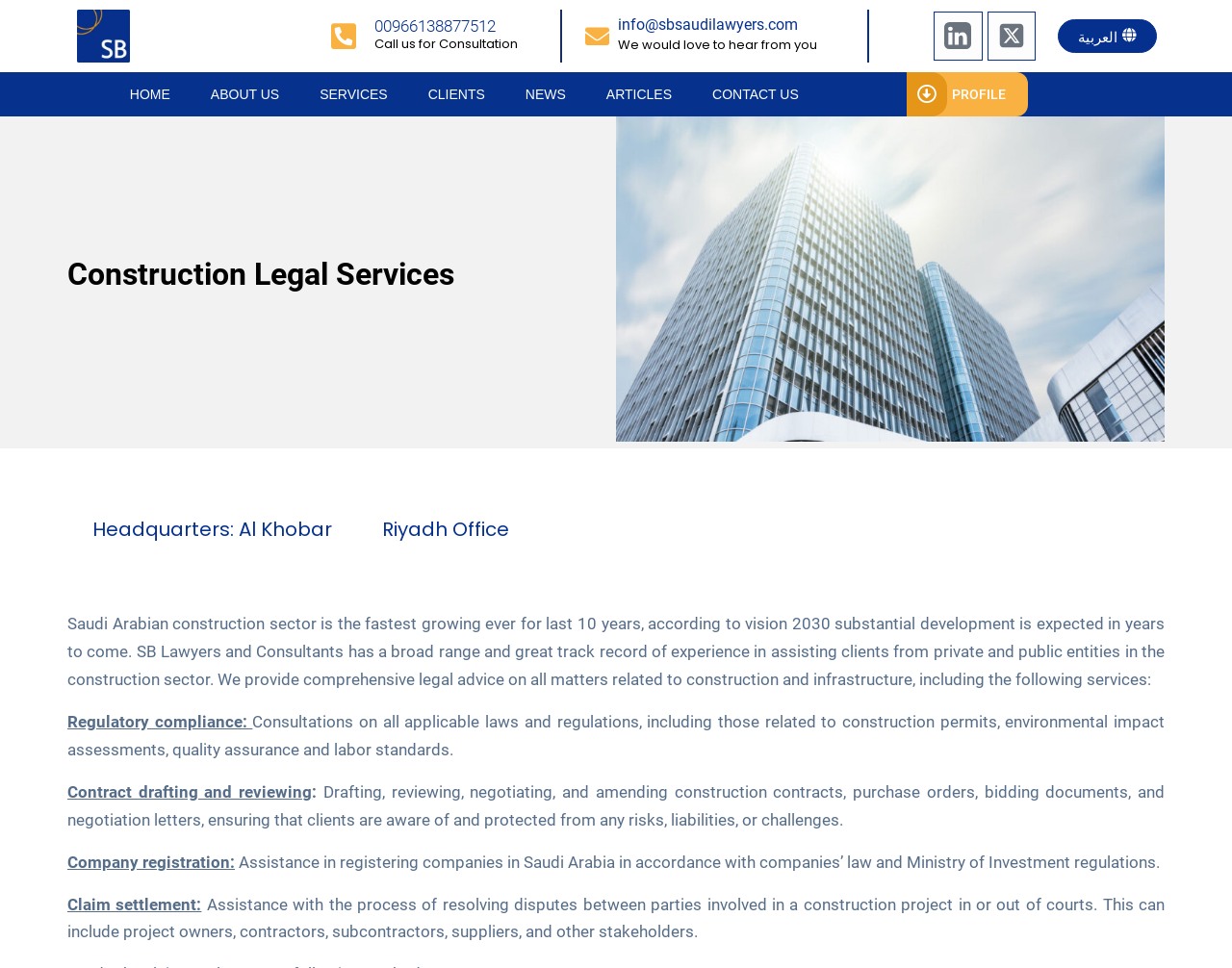Please provide the bounding box coordinates for the element that needs to be clicked to perform the instruction: "Send an email to info@sbsaudilawyers.com". The coordinates must consist of four float numbers between 0 and 1, formatted as [left, top, right, bottom].

[0.502, 0.016, 0.648, 0.035]